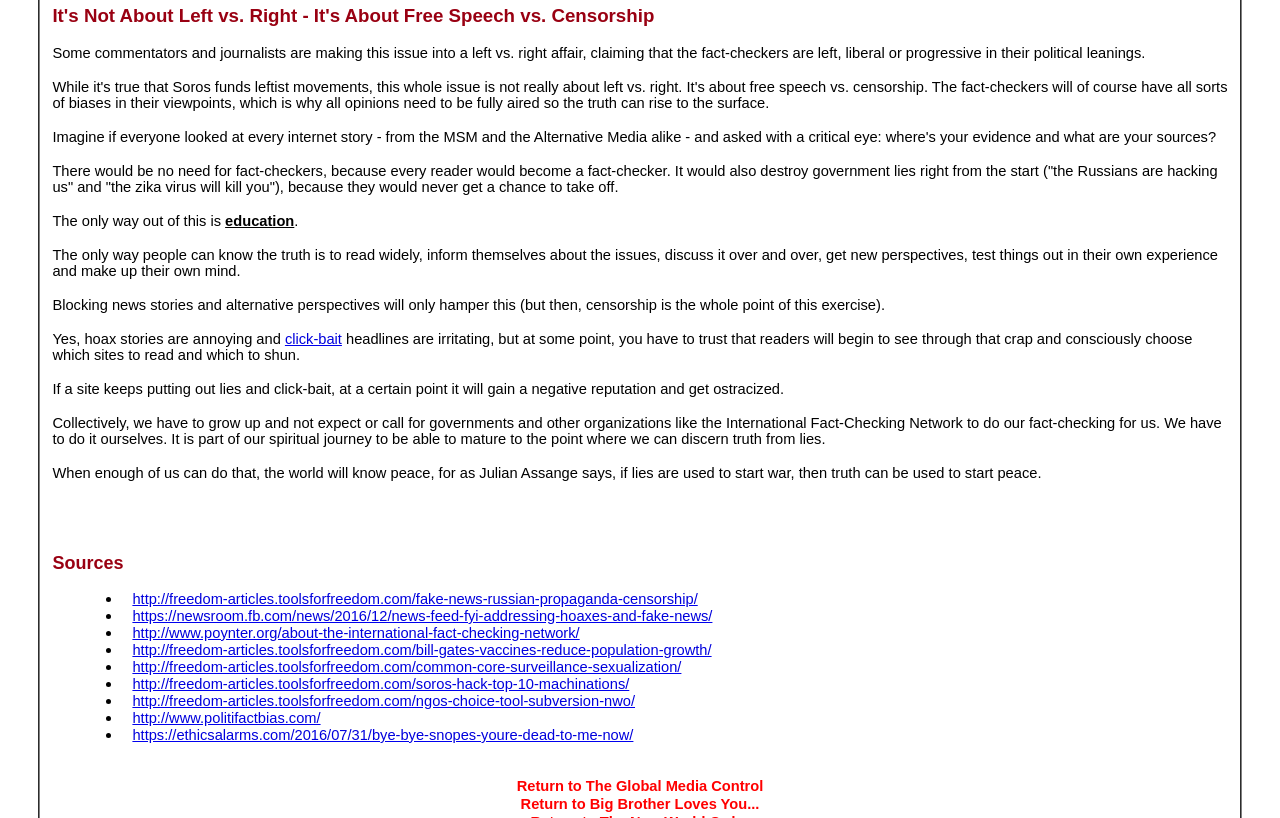Respond to the following question with a brief word or phrase:
What is the main topic of this article?

Free speech vs censorship